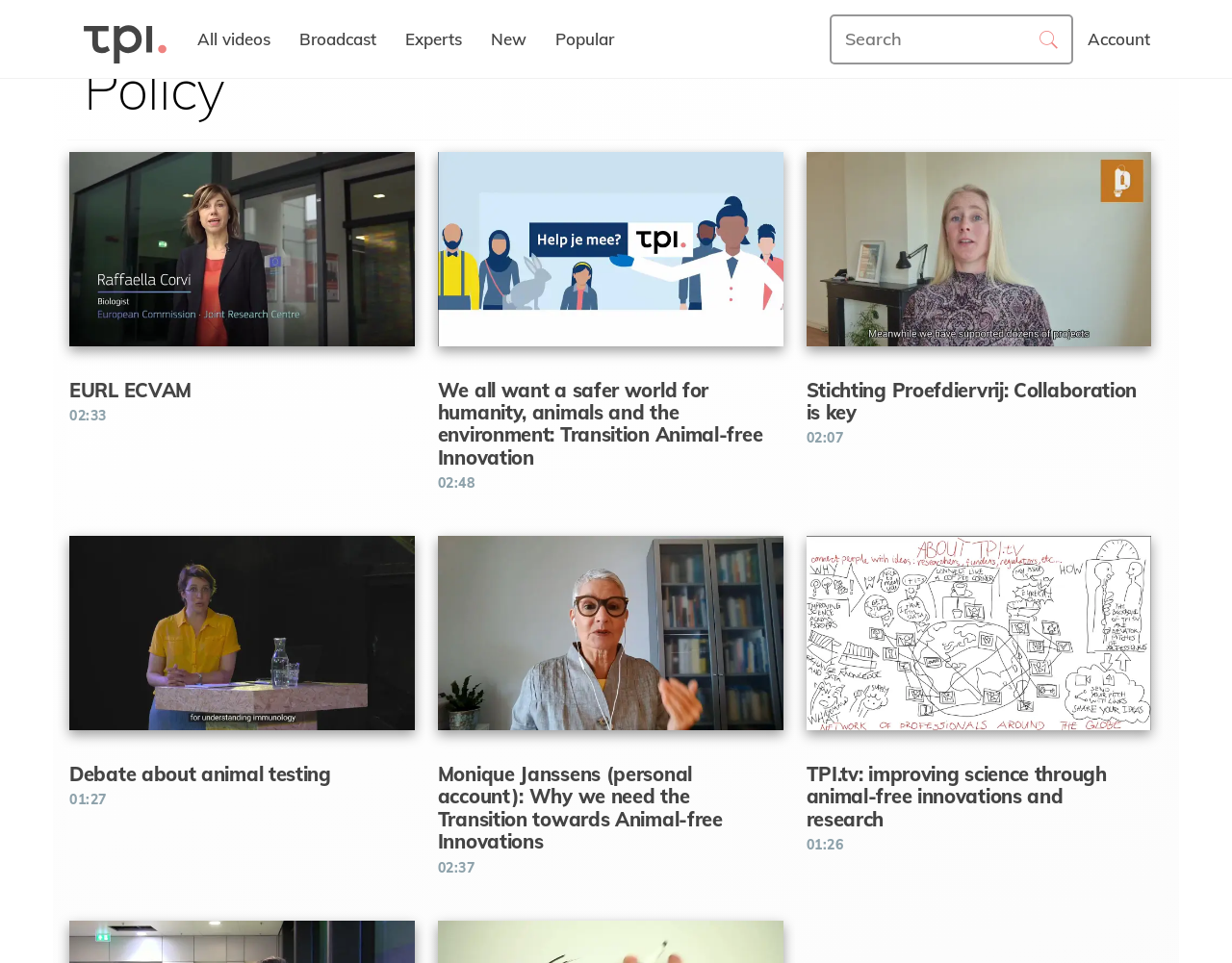Calculate the bounding box coordinates for the UI element based on the following description: "All videos". Ensure the coordinates are four float numbers between 0 and 1, i.e., [left, top, right, bottom].

[0.148, 0.008, 0.231, 0.073]